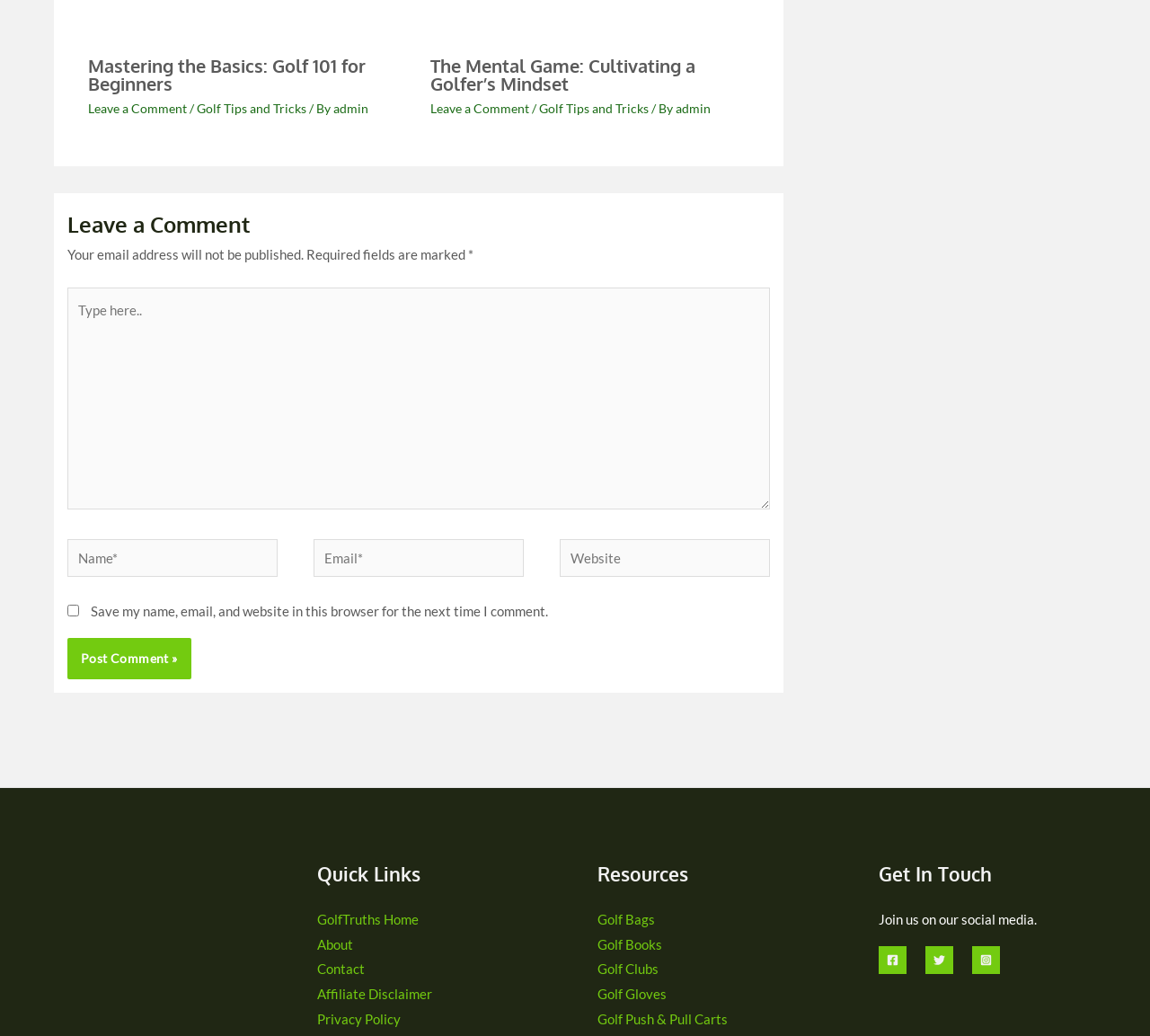How many social media links are there in the footer?
Look at the screenshot and give a one-word or phrase answer.

3